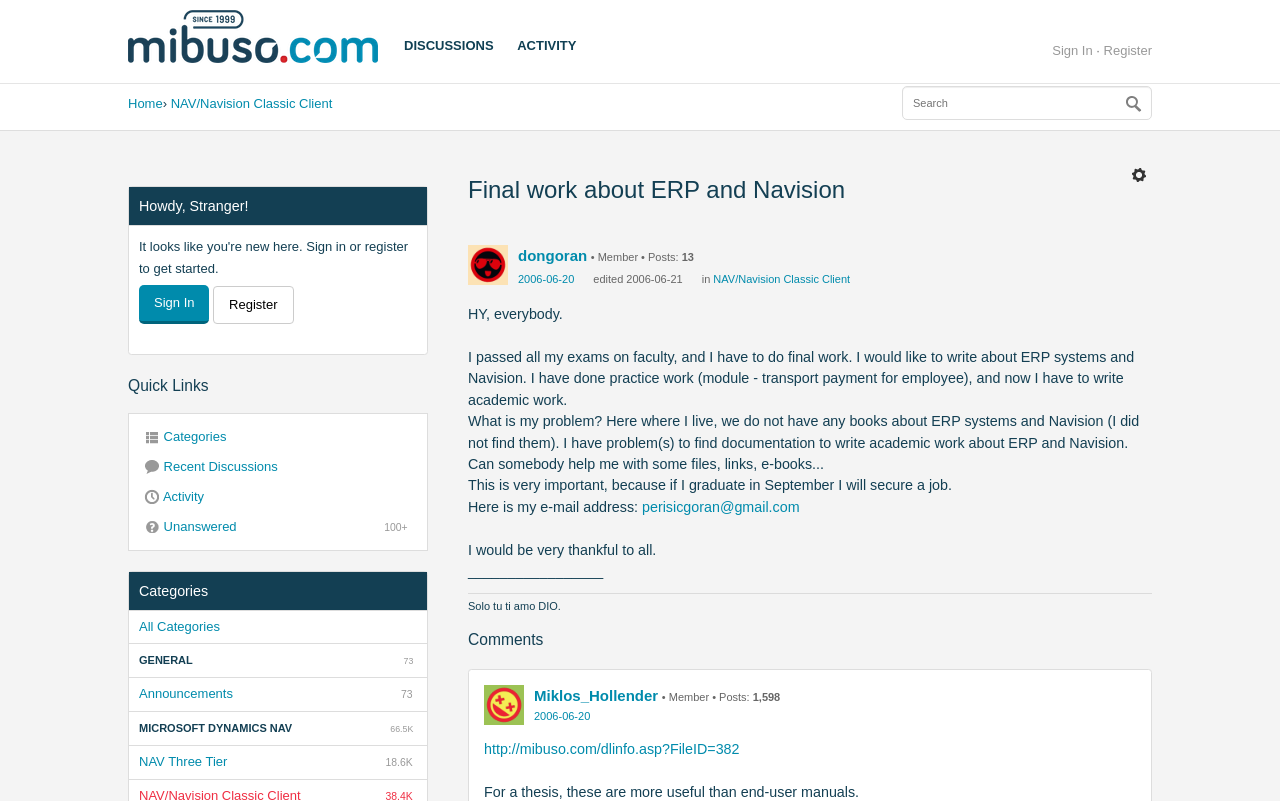Given the element description, predict the bounding box coordinates in the format (top-left x, top-left y, bottom-right x, bottom-right y), using floating point numbers between 0 and 1: 18.6K NAV Three Tier

[0.101, 0.932, 0.334, 0.972]